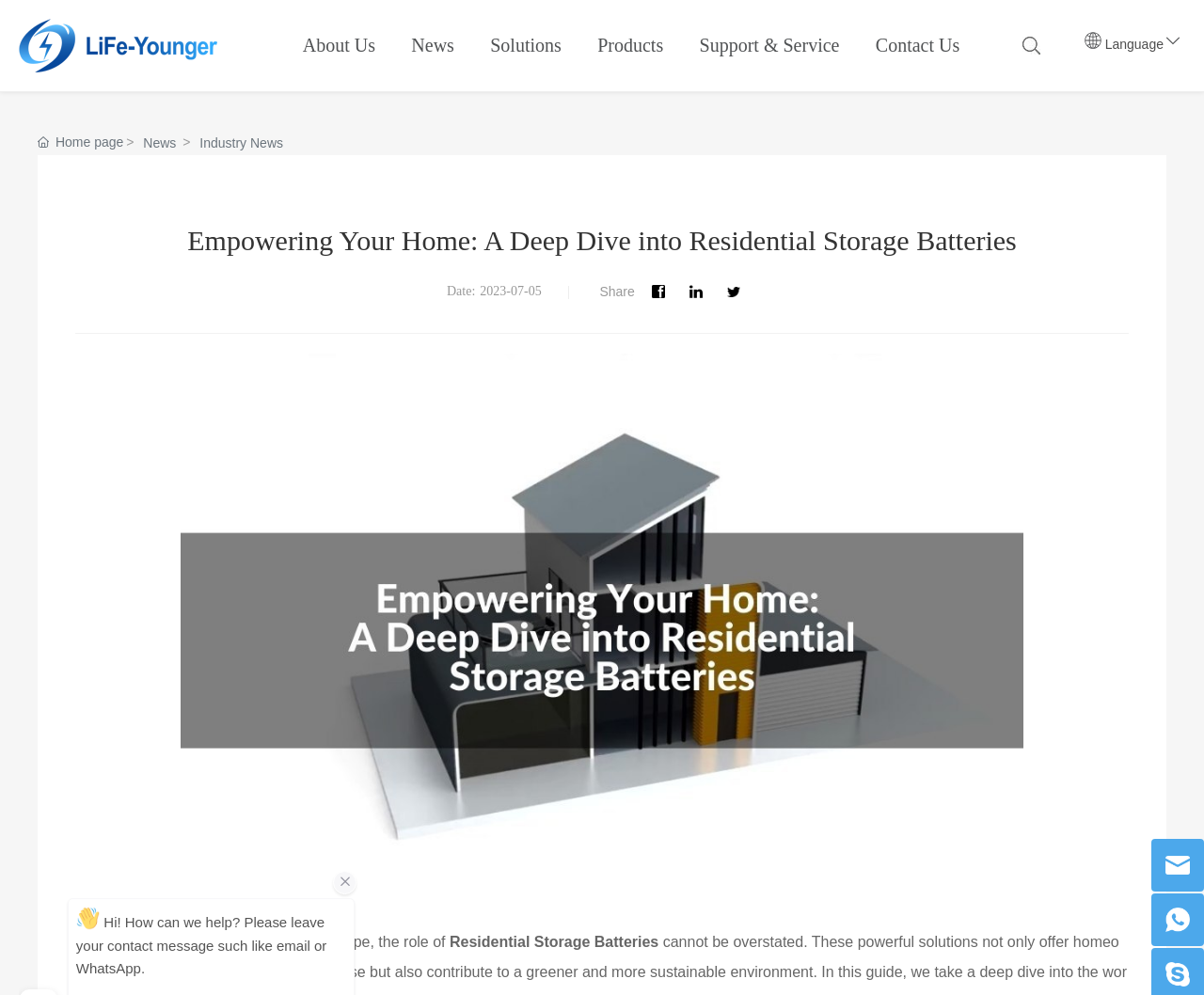What social media platforms are available for sharing?
Give a single word or phrase answer based on the content of the image.

Facebook, Linkedin, Twitter